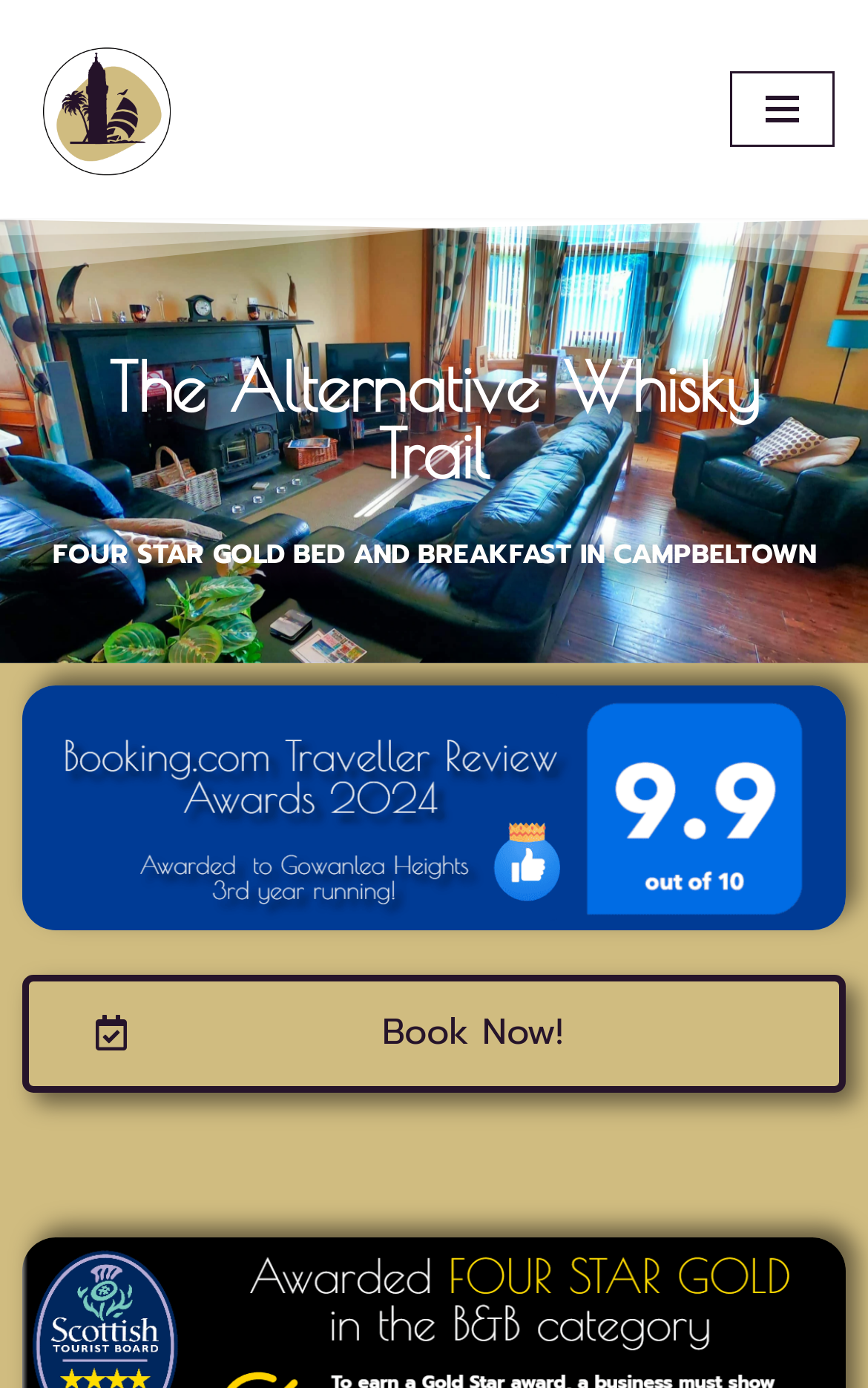Provide a brief response to the question using a single word or phrase: 
What is the location of the bed and breakfast?

Campbeltown